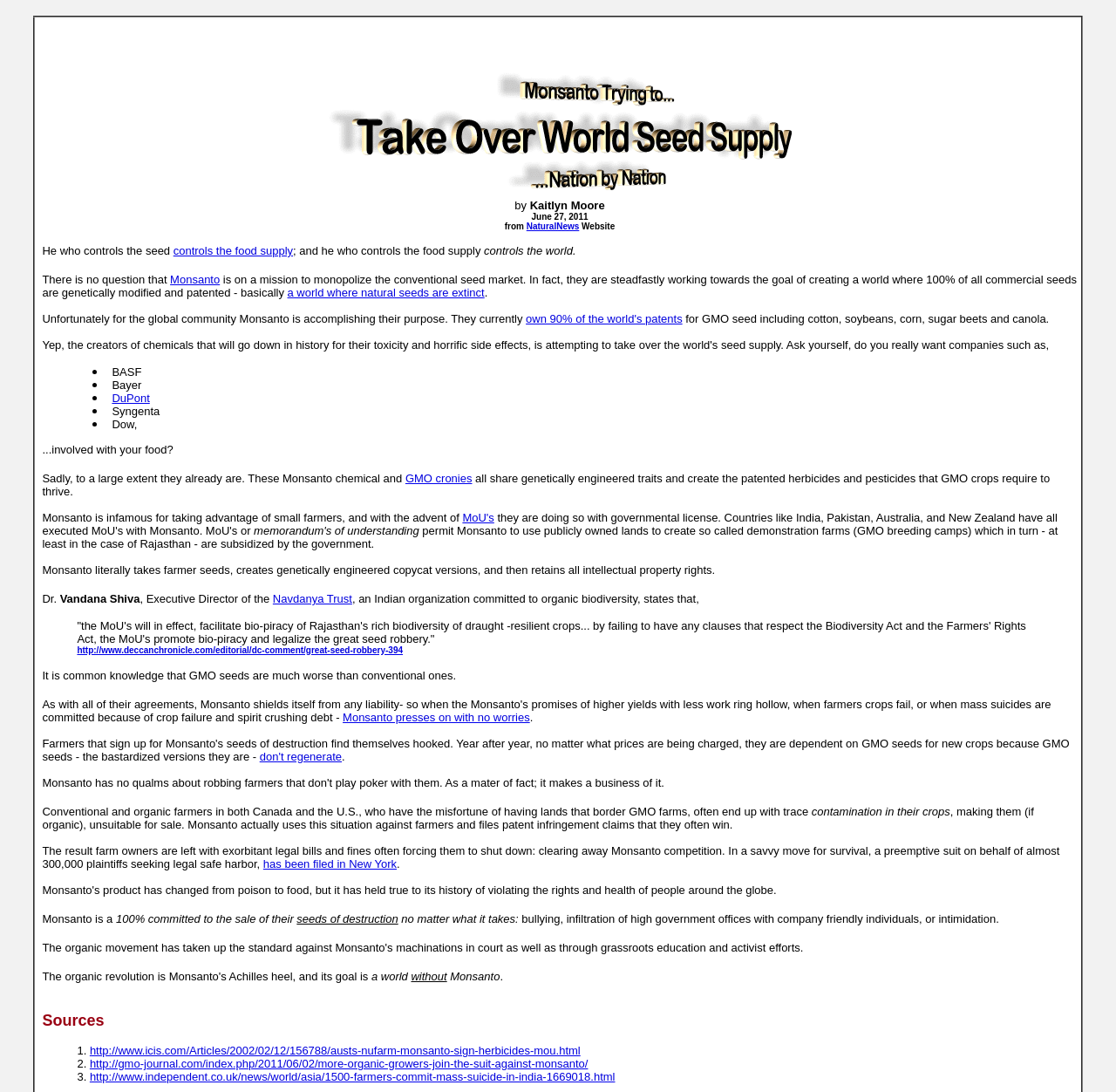Please identify the bounding box coordinates of where to click in order to follow the instruction: "visit the website of Navdanya Trust".

[0.244, 0.542, 0.316, 0.554]